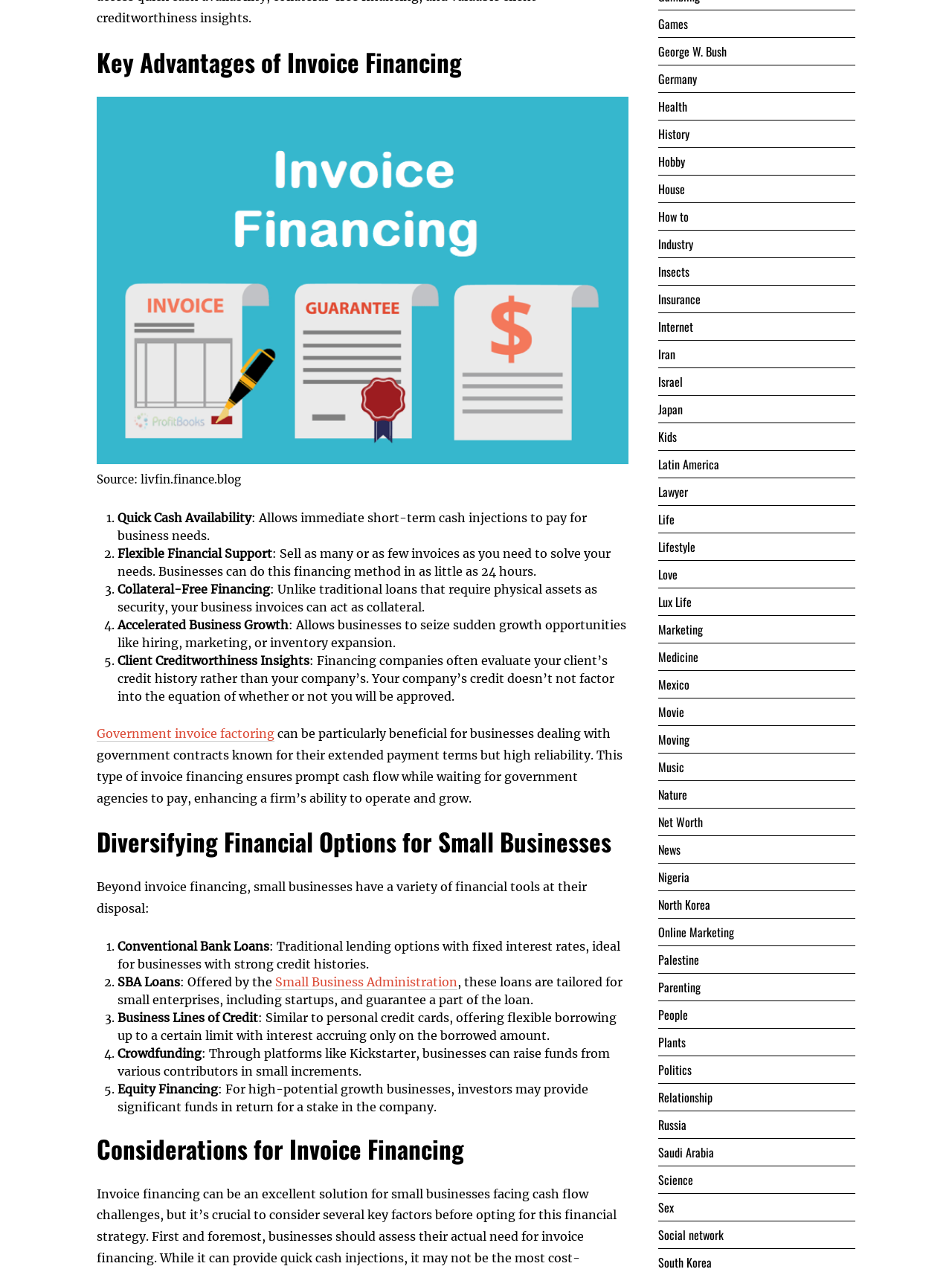Locate the bounding box coordinates of the clickable area needed to fulfill the instruction: "Click on 'Government invoice factoring'".

[0.102, 0.571, 0.288, 0.583]